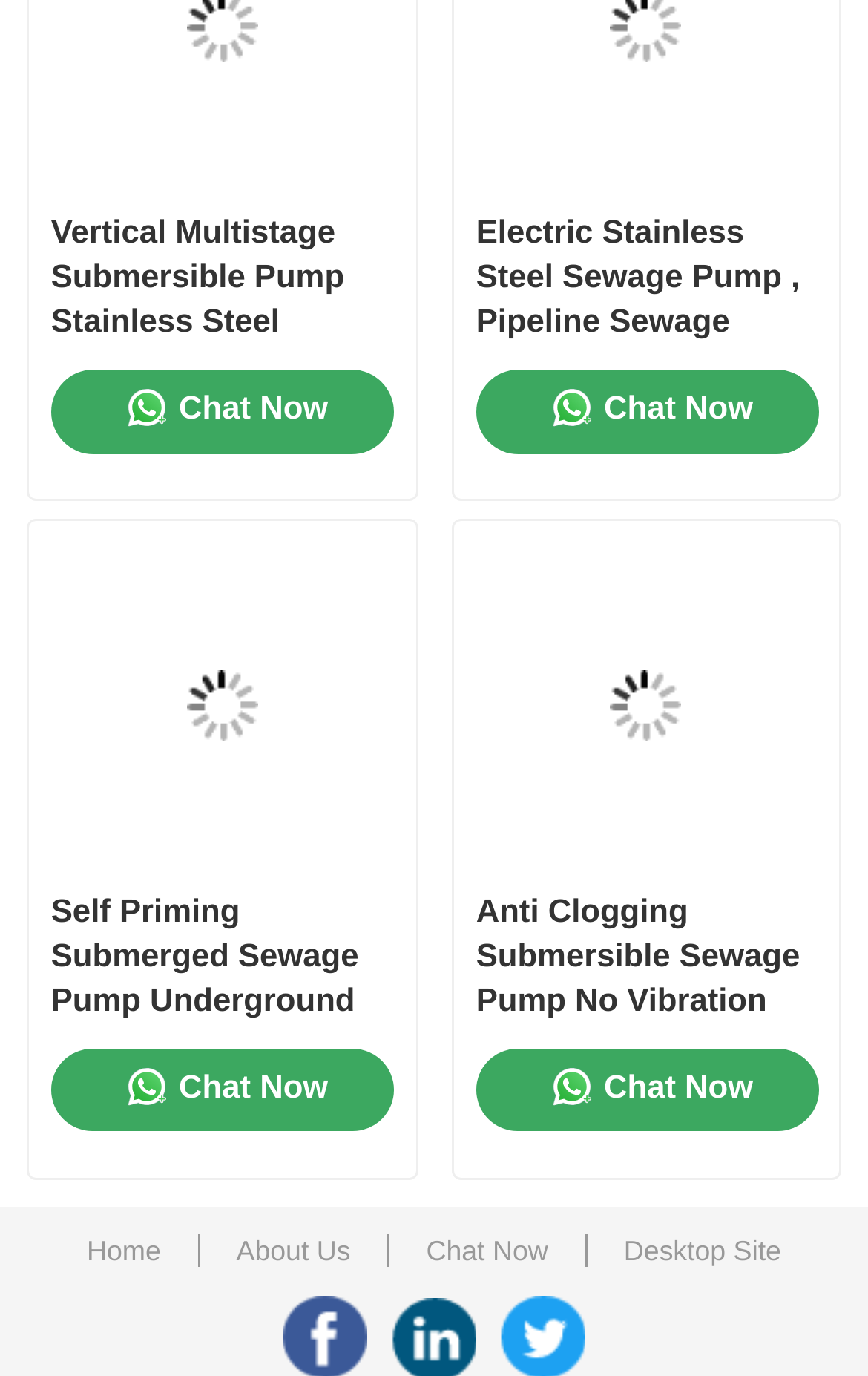What is the theme of the images on this webpage?
Look at the screenshot and respond with one word or a short phrase.

Pumps